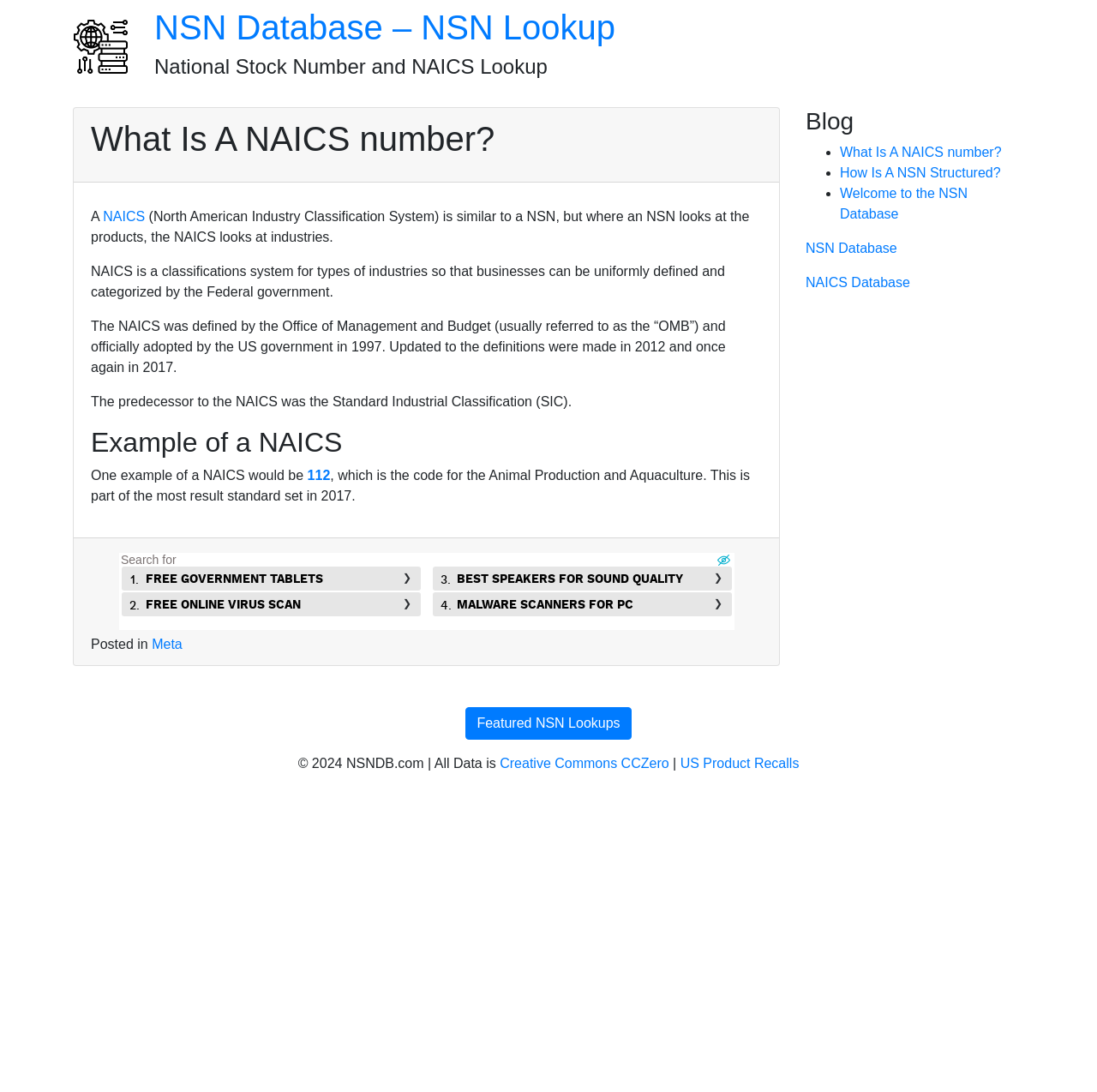What is the predecessor to NAICS?
Based on the image, answer the question with a single word or brief phrase.

SIC